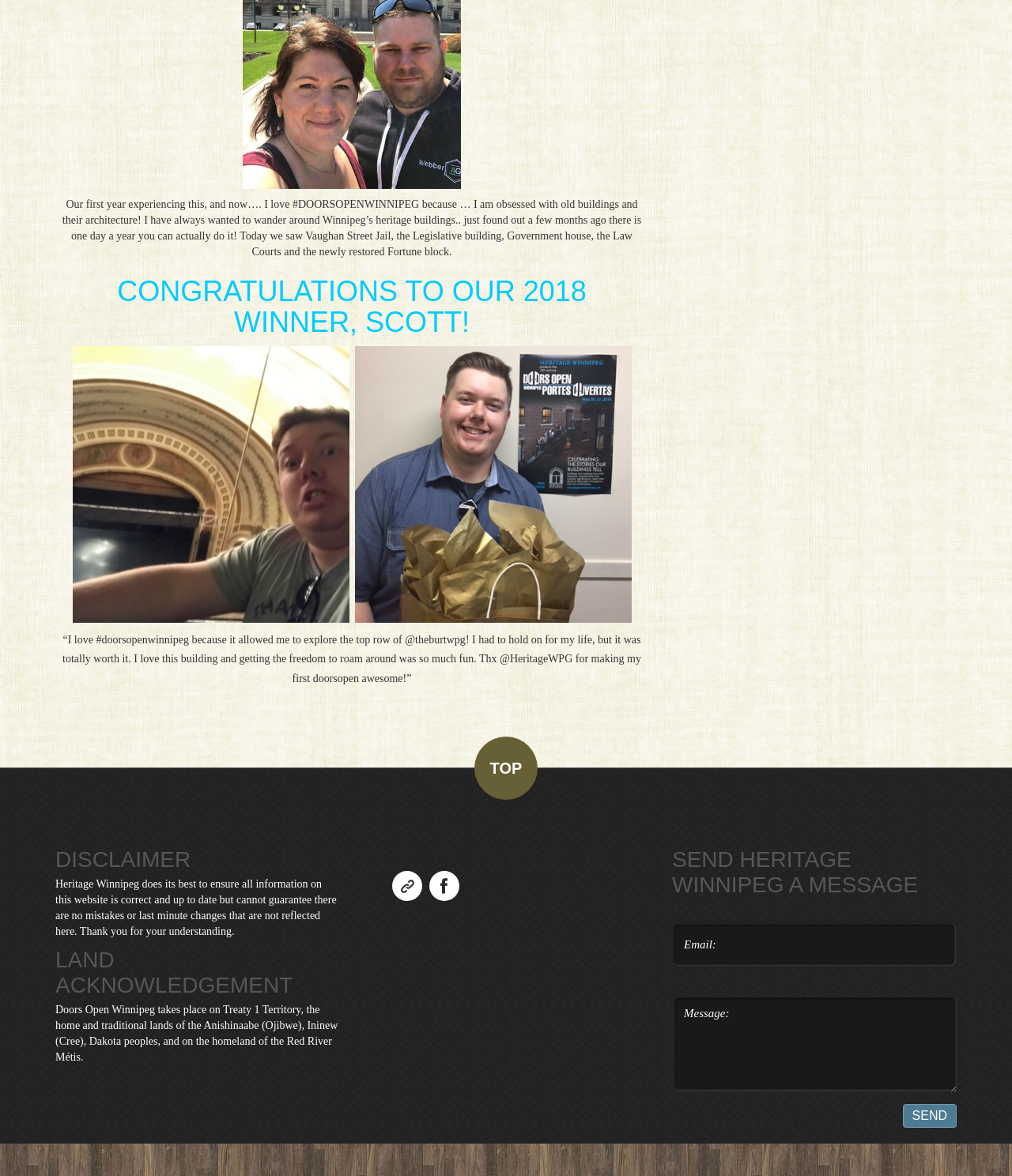Identify and provide the bounding box for the element described by: "Send".

[0.892, 0.939, 0.945, 0.959]